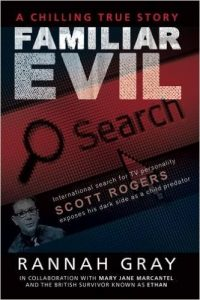Explain the image in a detailed and descriptive way.

The image features the cover of the book "Familiar Evil," authored by Rannah Gray in collaboration with Mary Jane Marcantel and the British survivor known as Ethan. The bold title prominently displays the words "Familiar Evil" at the top, followed by the subtitle "A Chilling True Story" in a smaller font, emphasizing the nature of the narrative. The cover also includes the words "Search" depicted in a stylized font that evokes themes of investigation and discovery.

At the bottom, Rannah Gray's name is highlighted, indicating her role as the primary author, while a monochrome image of Scott Rogers—a key figure in the story—is present, visually connecting the cover to the book's central plot involving his predatory actions. The overall design employs a stark color palette and sharp graphics to convey an intense atmosphere befitting the serious real-life events detailed within the book. This cover art is designed to intrigue potential readers while hinting at the gravity of the subject matter surrounding themes of crime, abuse, and resilience.